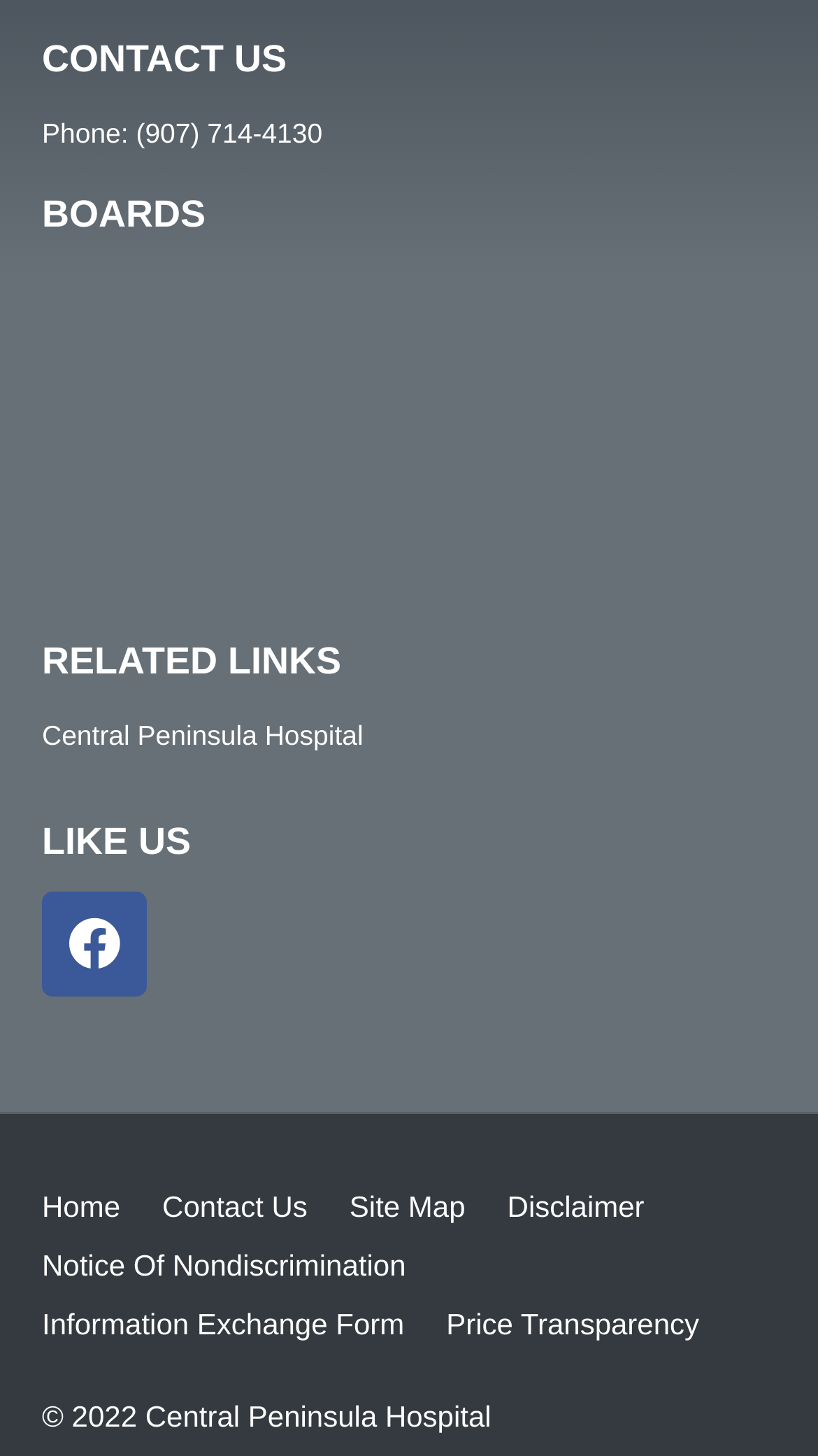Indicate the bounding box coordinates of the element that needs to be clicked to satisfy the following instruction: "click the 'Home' link". The coordinates should be four float numbers between 0 and 1, i.e., [left, top, right, bottom].

[0.026, 0.808, 0.173, 0.848]